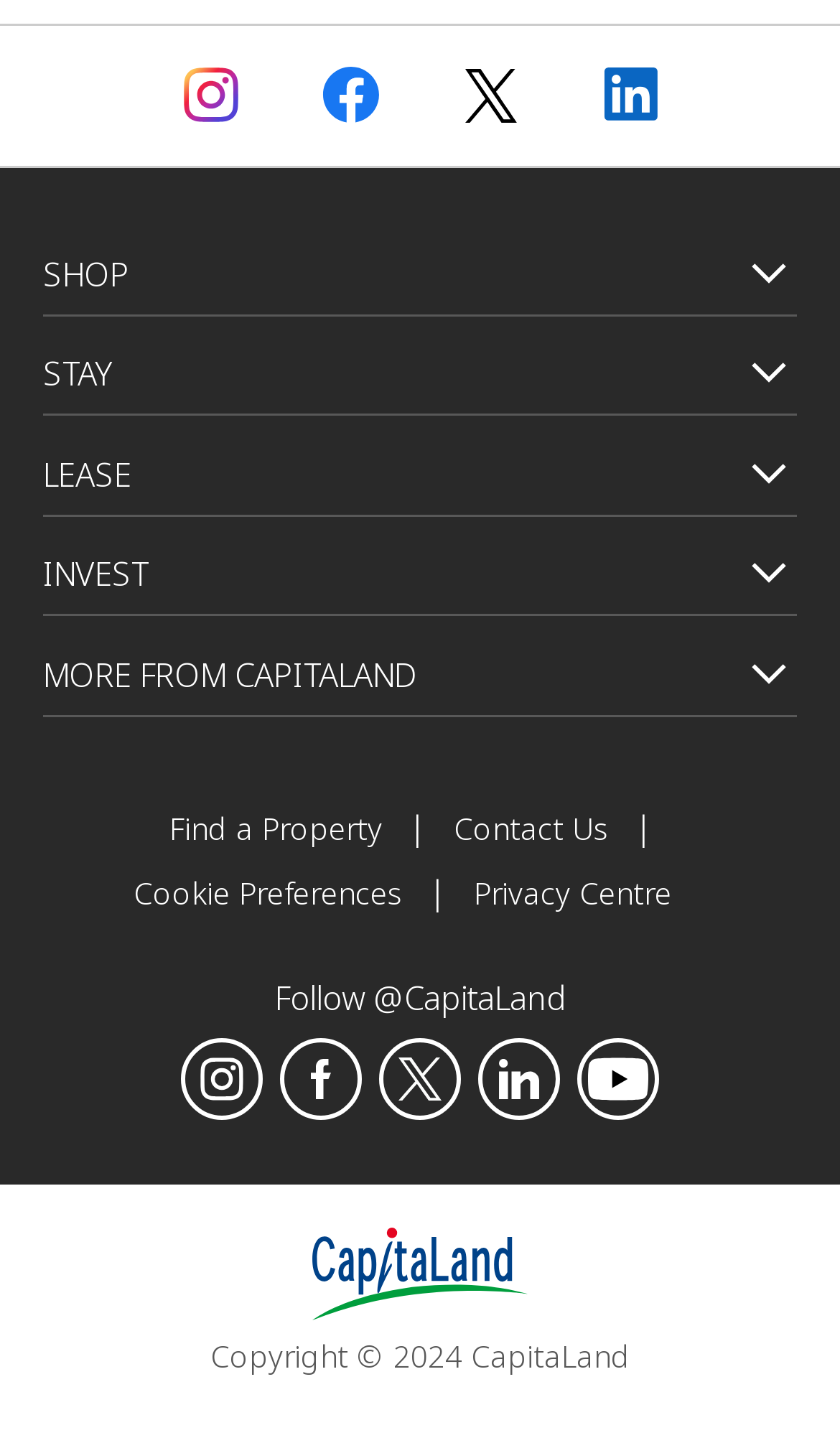Identify the bounding box coordinates of the section to be clicked to complete the task described by the following instruction: "Visit Instagram". The coordinates should be four float numbers between 0 and 1, formatted as [left, top, right, bottom].

[0.215, 0.72, 0.313, 0.776]